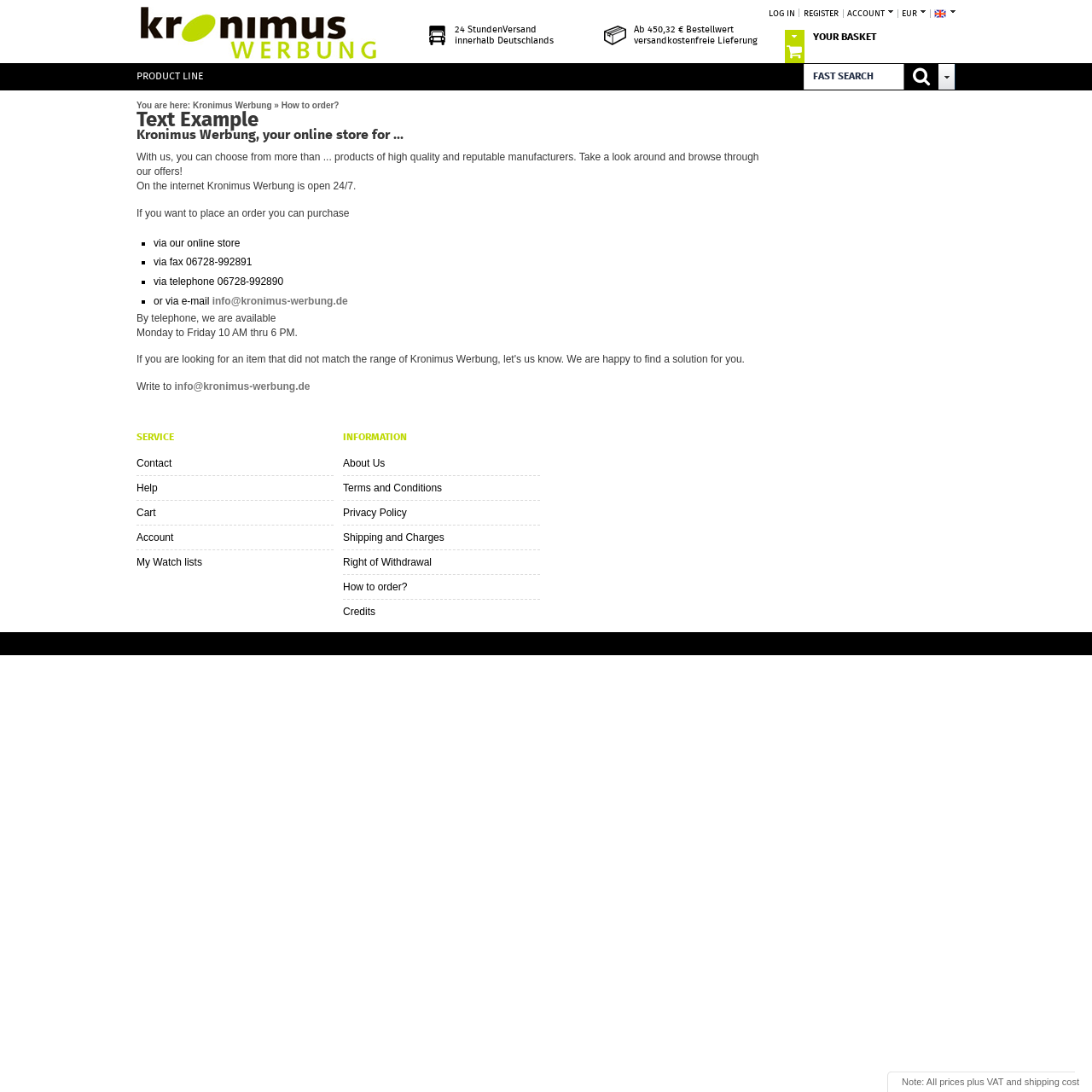Give a detailed account of the webpage's layout and content.

This webpage is about the online store "OXID Surf and Kite Shop" and provides information on how to order products. At the top left corner, there is a logo of the shop, which is also a link to the homepage. Next to the logo, there are three short lines of text: "24 Stunden Versand innerhalb Deutschlands" (24-hour shipping within Germany), "Ab 450,32 € Bestellwert versandkostenfreie Lieferung" (free shipping on orders over 450.32 euros), and a language selection option with links to switch to English (EN) and to change the currency to euros (EUR).

Below the language selection option, there is a section with links to the account, login, and register pages. On the right side of this section, there is a basket icon with the text "YOUR BASKET" and a search box with two buttons.

The main content of the page is divided into two columns. The left column has a heading "Text Example" and a subheading "Kronimus Werbung, your online store for..." followed by a paragraph of text describing the store. Below this, there is a section with a heading "How to order?" and a list of options to place an order, including via the online store, fax, telephone, or email.

The right column has a section with a heading "SERVICE" and links to contact, help, cart, account, and my watch lists. Below this, there is another section with a heading "INFORMATION" and links to about us, terms and conditions, privacy policy, shipping and charges, right of withdrawal, how to order, and credits.

At the bottom of the page, there is a line of text with the company name "L-SHOP-TEAM GmbH" and a note about prices including VAT and shipping costs.